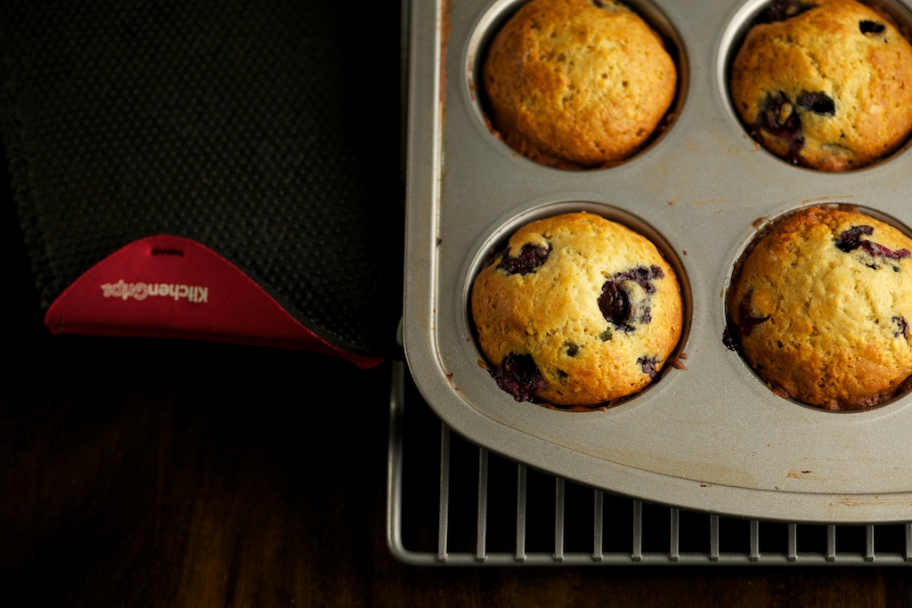Explain the content of the image in detail.

The image features a close-up view of freshly baked blueberry muffins nestled in a silver muffin pan. The golden tops of the muffins are slightly domed, showcasing their light, fluffy texture and the speckled blue-black of the blueberries peeking through. The muffin pan, which holds six individual muffins, is partially removed from a cooling rack, revealing the intricate details of the baked goods.

In the corner of the image, a dark red silicone oven mitt is visible, labeled "Kitchenaid," indicating preparedness for handling hot dishes. The contrasting textures of the shiny metal pan and soft silicone mitt accentuate the homey, inviting atmosphere of a kitchen. The background features a dark wooden surface that enhances the warm colors of the muffins, suggesting a cozy baking session. This scene captures the delight of homemade baking, evoking a sense of comfort and indulgence.